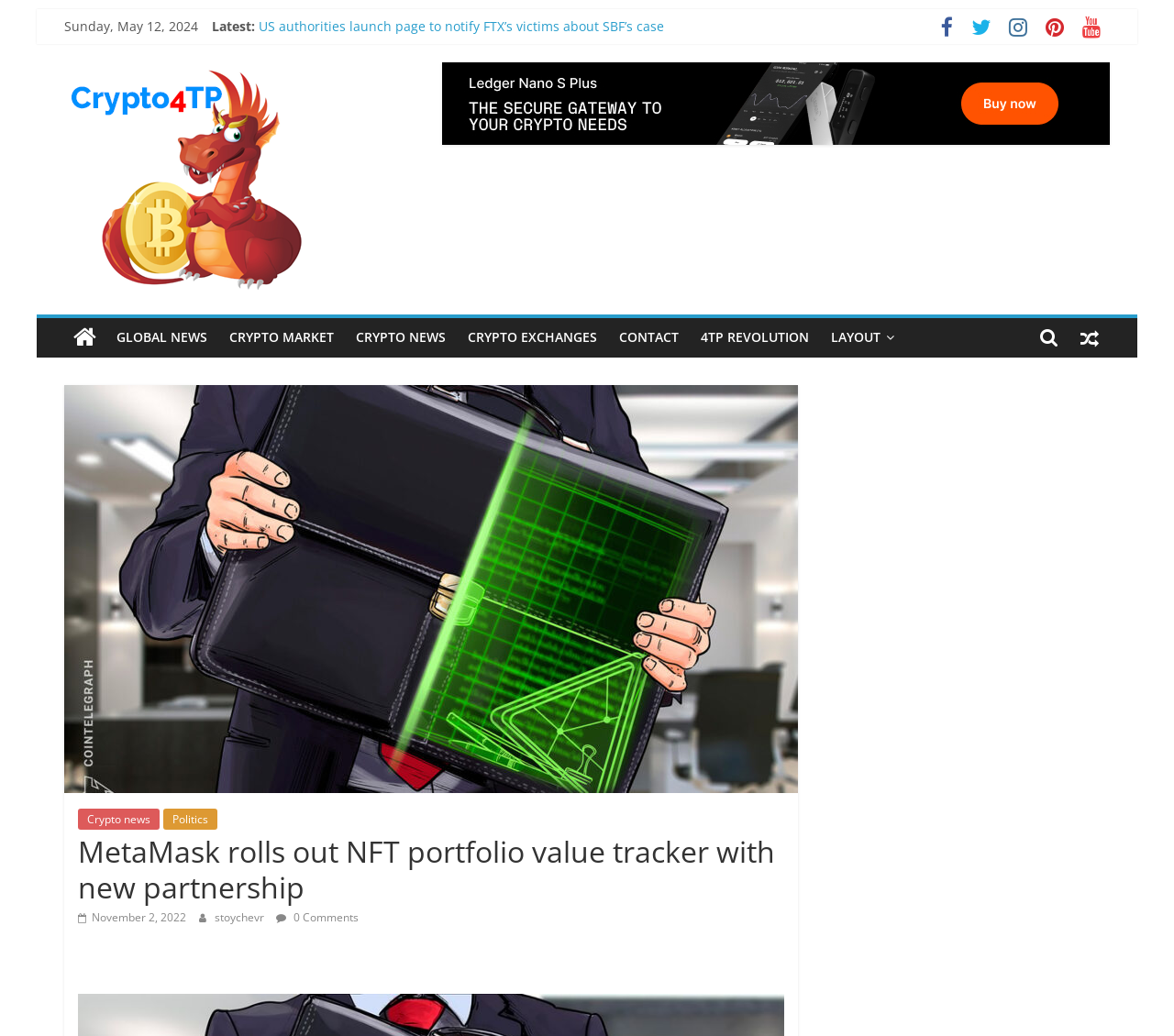Using the given description, provide the bounding box coordinates formatted as (top-left x, top-left y, bottom-right x, bottom-right y), with all values being floating point numbers between 0 and 1. Description: alt="Crypto4tp"

[0.055, 0.061, 0.289, 0.081]